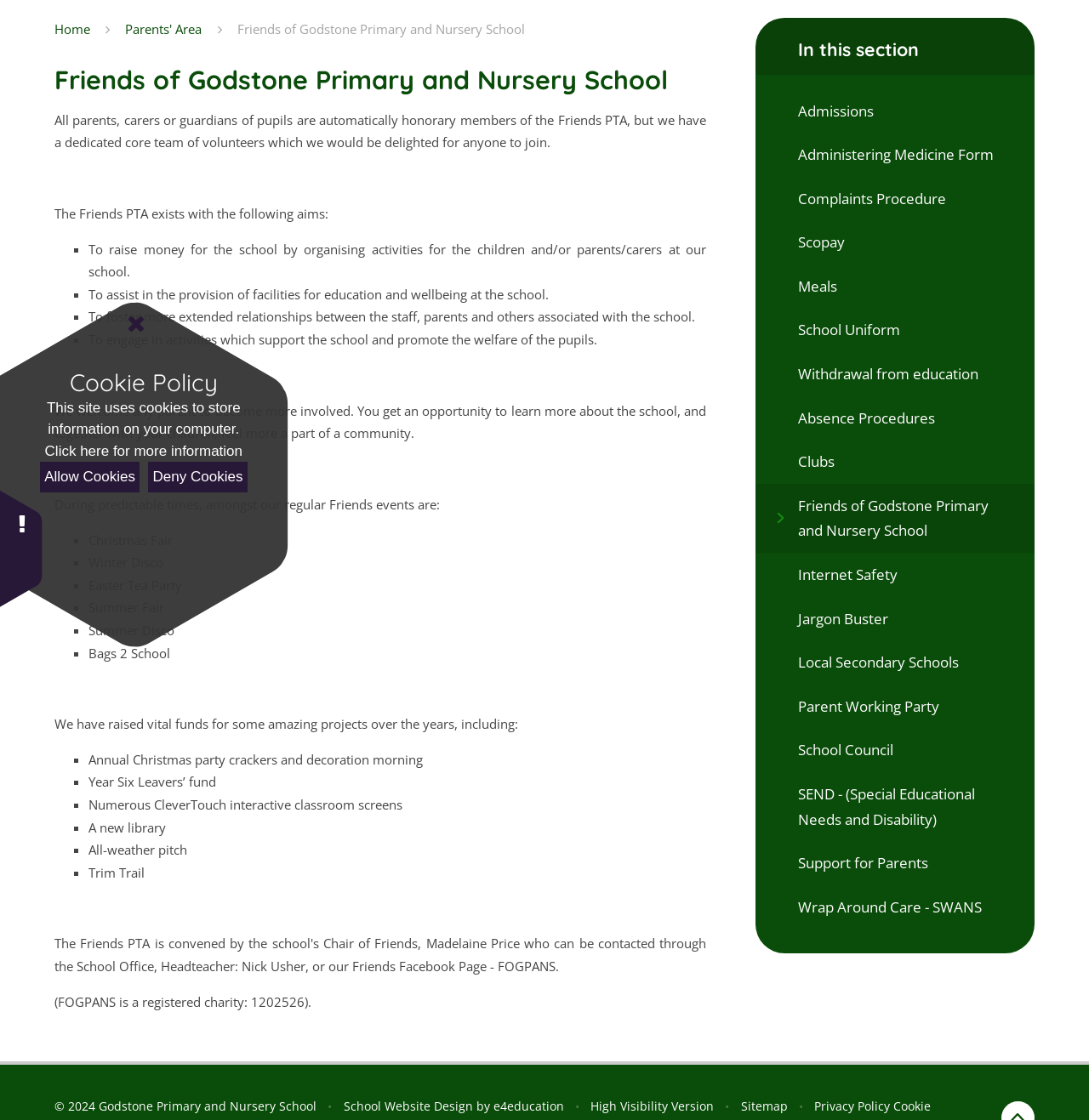Using the description: "Meals", determine the UI element's bounding box coordinates. Ensure the coordinates are in the format of four float numbers between 0 and 1, i.e., [left, top, right, bottom].

[0.693, 0.236, 0.95, 0.275]